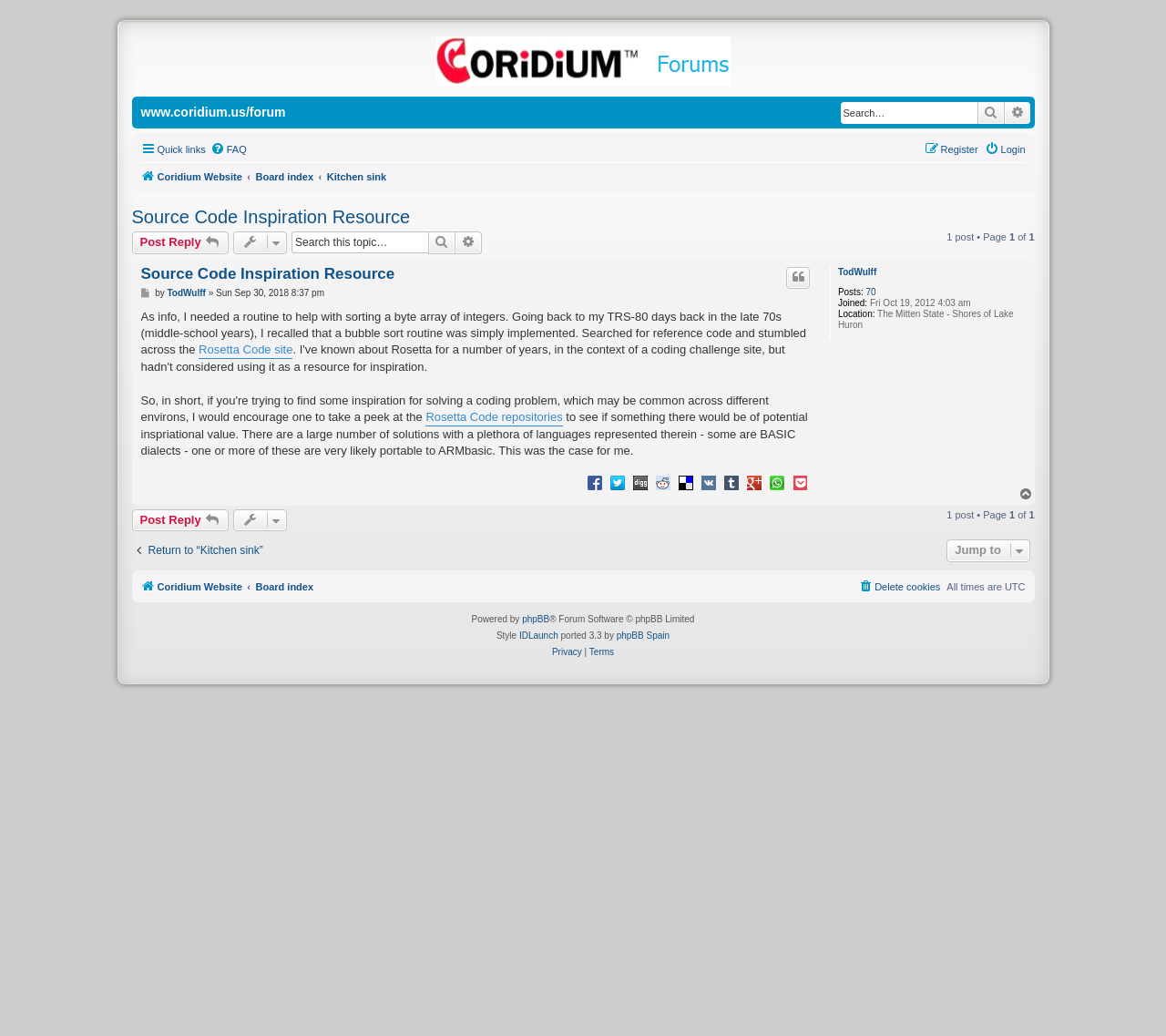Pinpoint the bounding box coordinates of the clickable element to carry out the following instruction: "Search for keywords."

[0.721, 0.098, 0.838, 0.119]